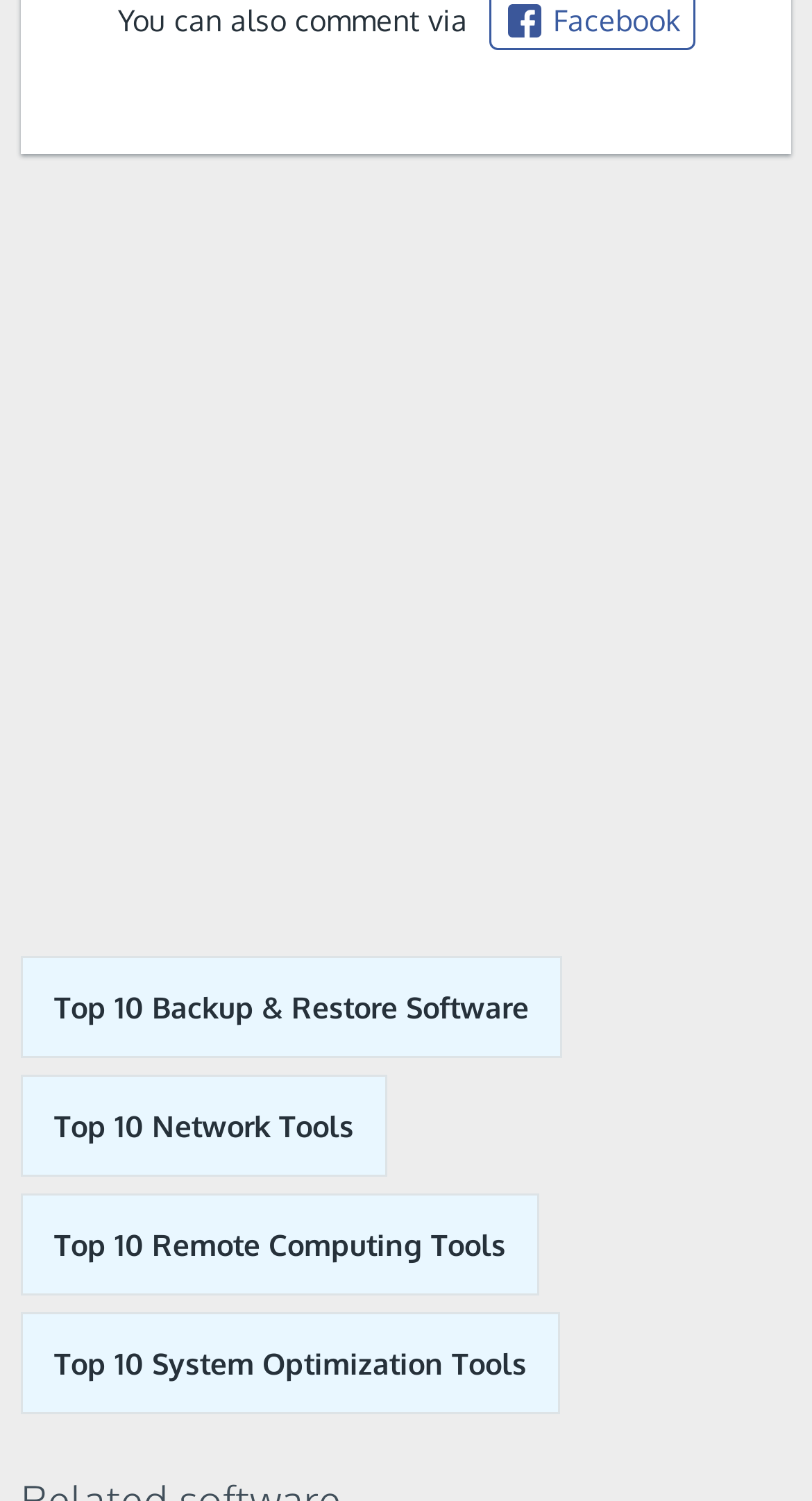From the screenshot, find the bounding box of the UI element matching this description: "(adsbygoogle = window.adsbygoogle || []).push({});". Supply the bounding box coordinates in the form [left, top, right, bottom], each a float between 0 and 1.

[0.026, 0.144, 0.974, 0.595]